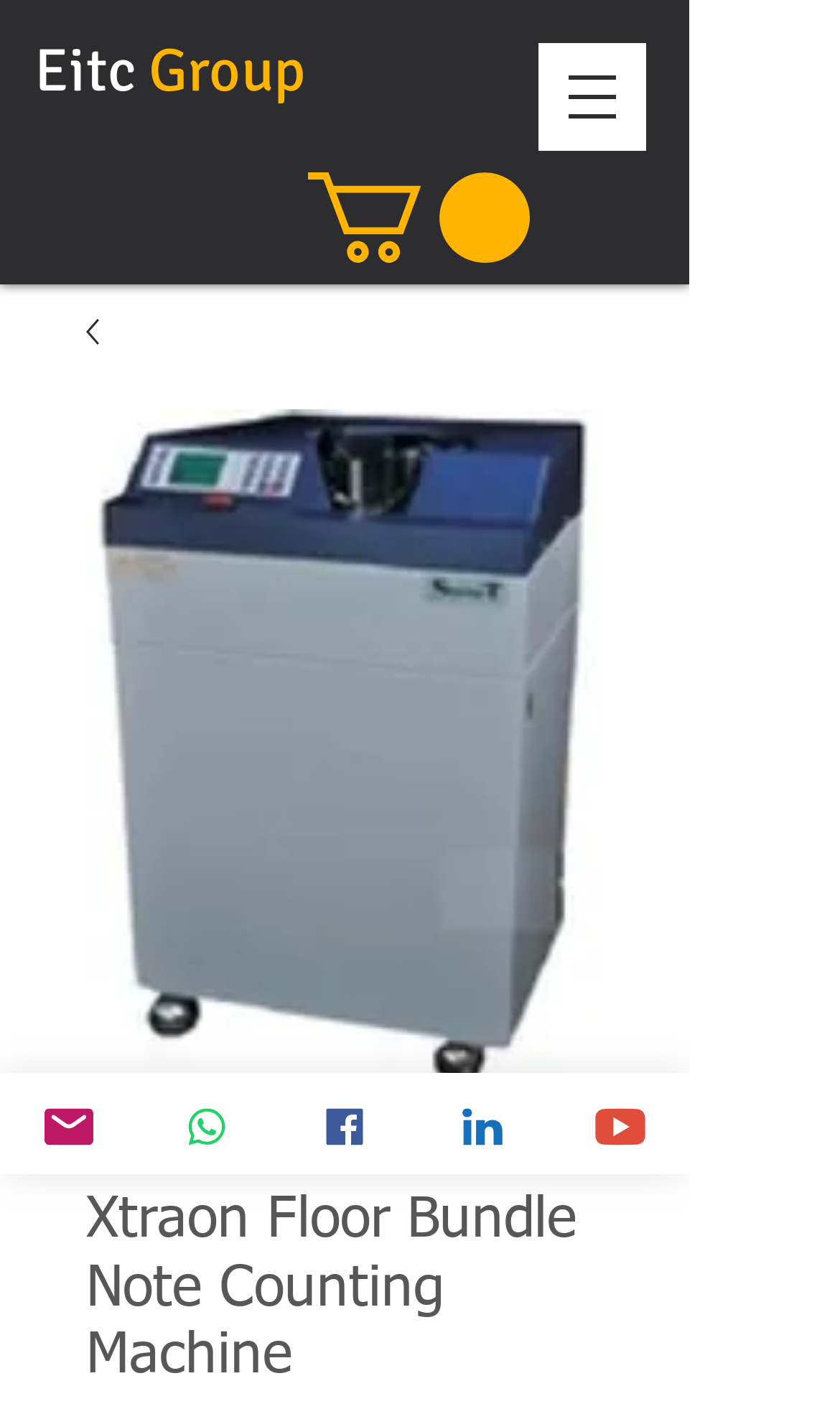Offer a meticulous caption that includes all visible features of the webpage.

The webpage is about the Xtraon FLOOR Godrej-Swift Floor Bundle Note Counting Machine. At the top, there is a heading that reads "Eitc Group" with a link to the group's page. Below it, there is a link with an image, which is likely a logo or a banner. 

On the top-right corner, there is a button to open a navigation menu, which contains a link to the product page with an image of the note counting machine and a heading that matches the product name. 

At the bottom of the page, there are five social media links, including Email, WhatsApp, Facebook, LinkedIn, and YouTube, each accompanied by an icon. These links are aligned horizontally and take up the entire width of the page.